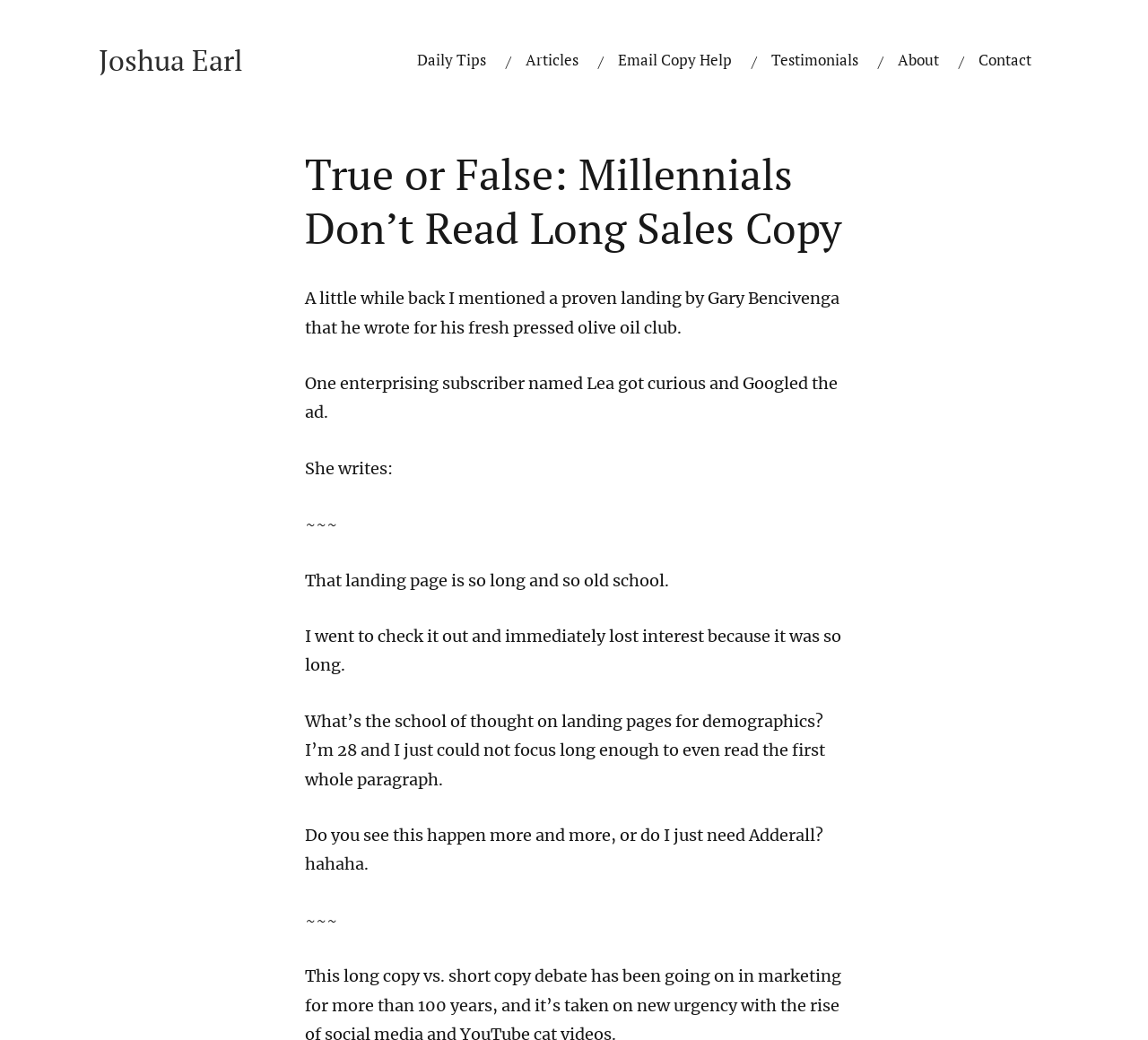What is the purpose of the article?
Refer to the screenshot and answer in one word or phrase.

To discuss an opinion about sales copy